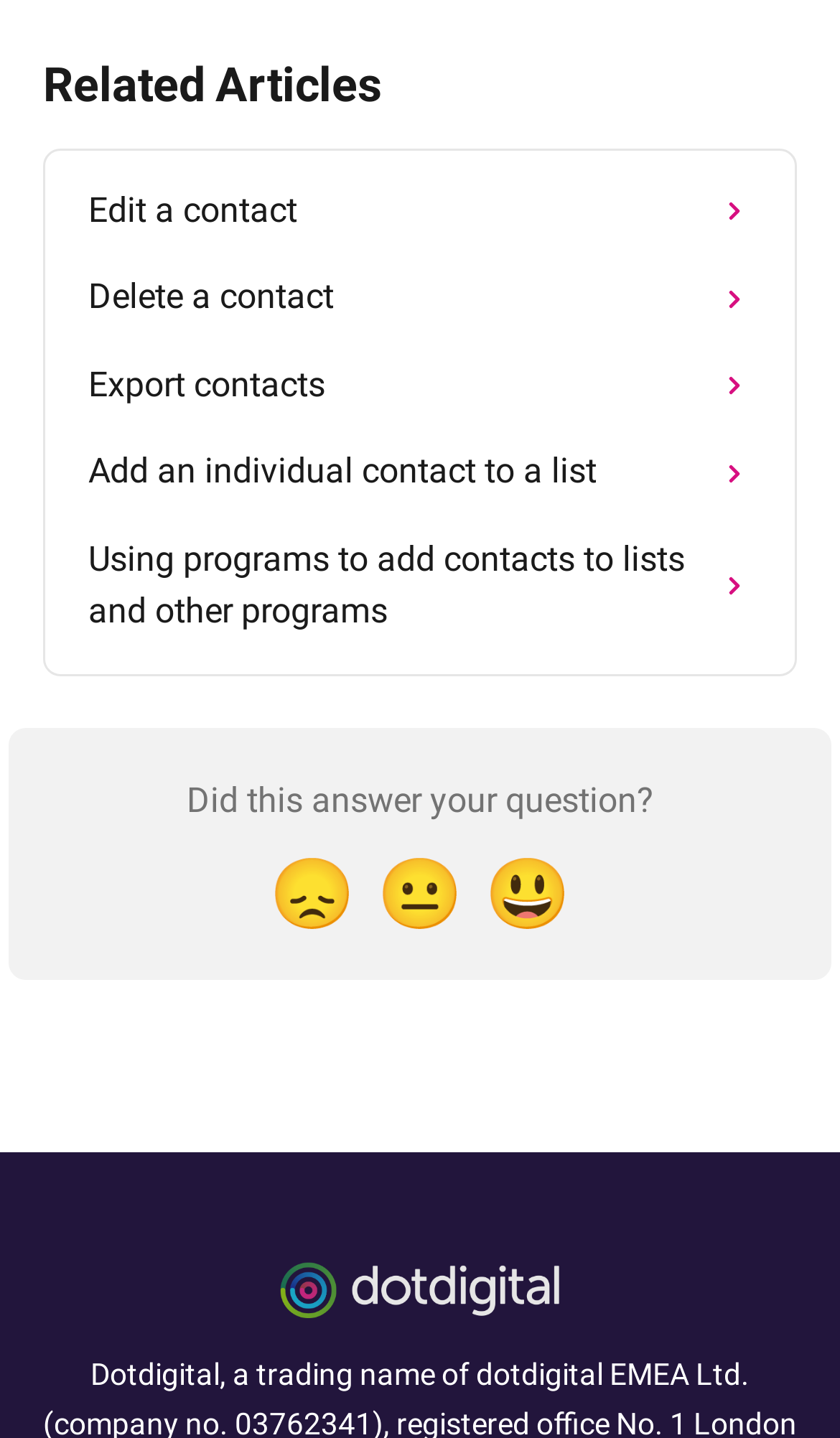Could you specify the bounding box coordinates for the clickable section to complete the following instruction: "Export contacts"?

[0.074, 0.238, 0.926, 0.299]